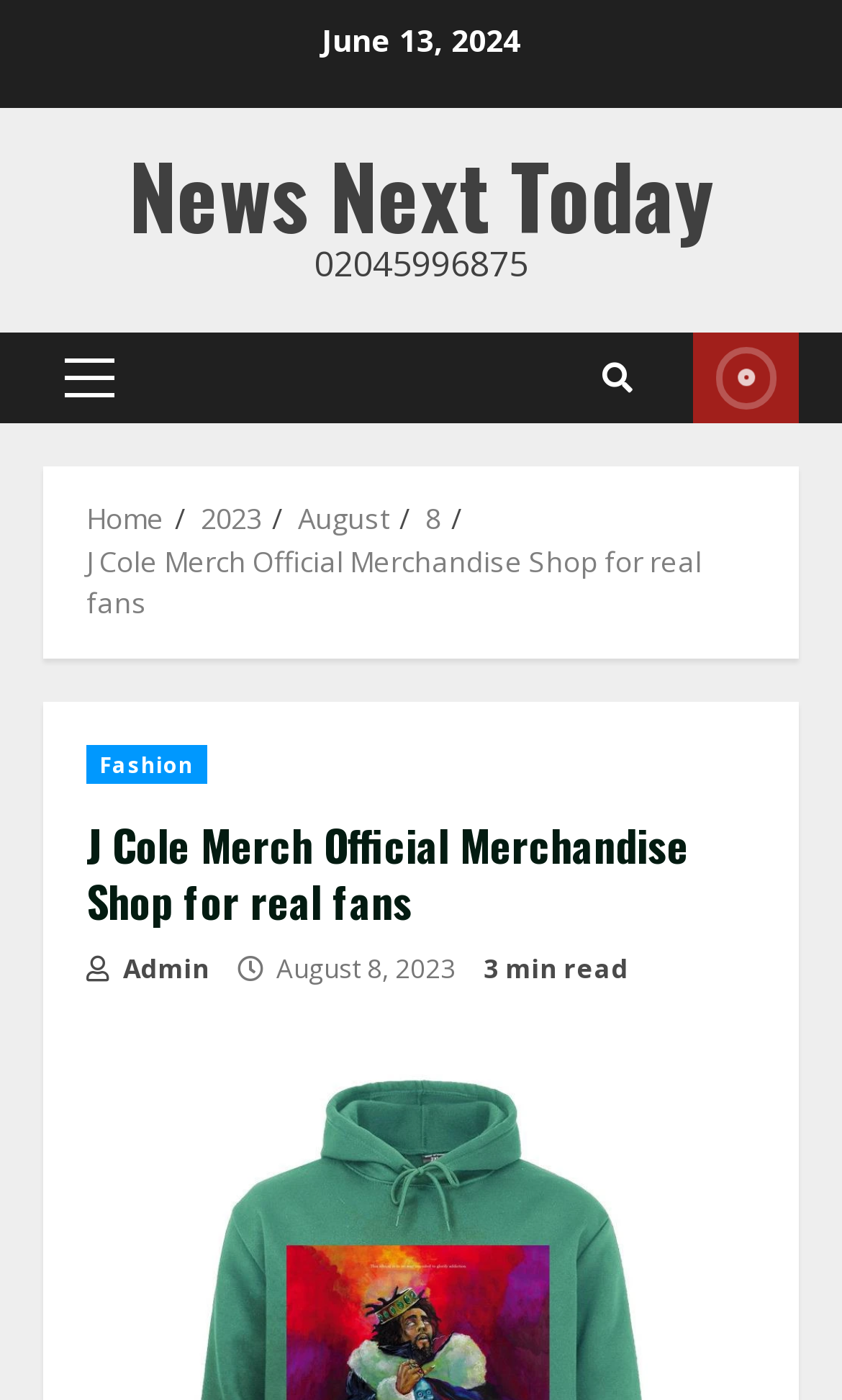Please identify the bounding box coordinates of the region to click in order to complete the given instruction: "Click on Fashion". The coordinates should be four float numbers between 0 and 1, i.e., [left, top, right, bottom].

[0.103, 0.531, 0.245, 0.559]